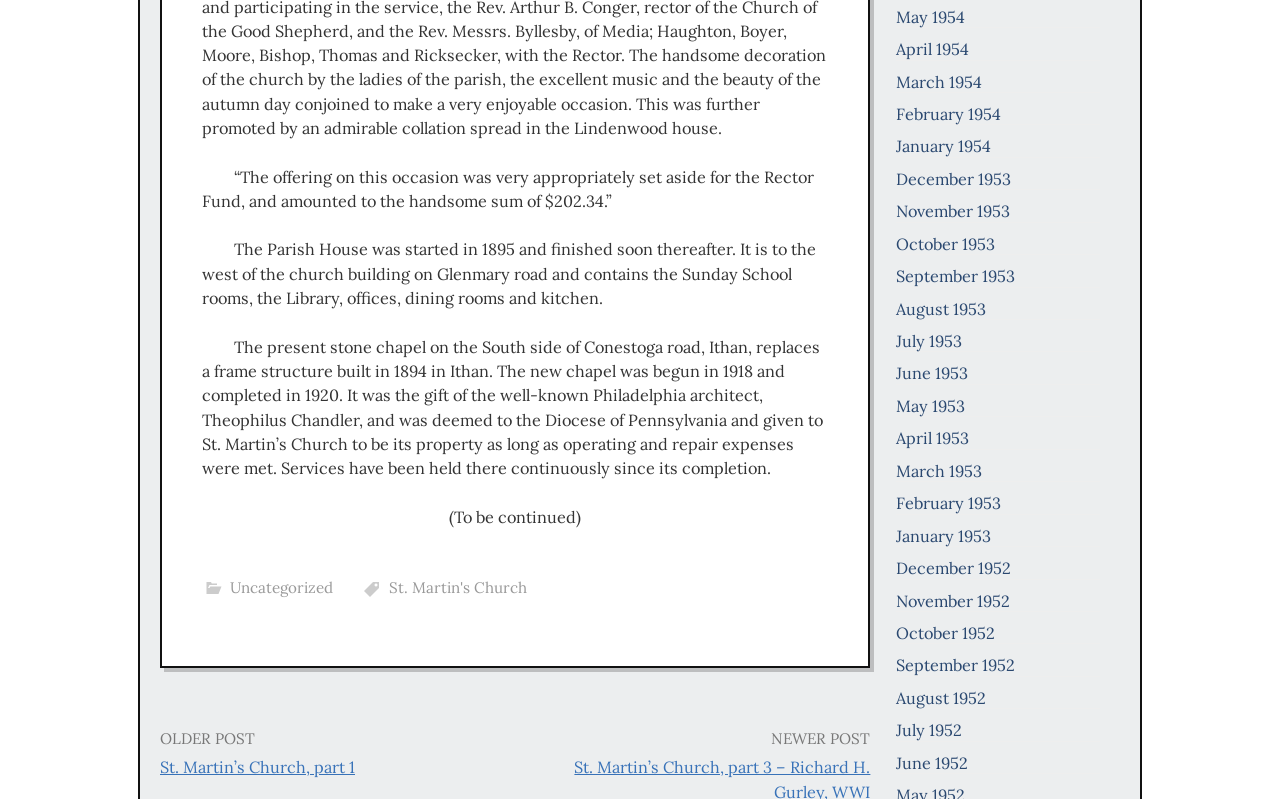Determine the bounding box coordinates of the region I should click to achieve the following instruction: "Click on 'St. Martin's Church'". Ensure the bounding box coordinates are four float numbers between 0 and 1, i.e., [left, top, right, bottom].

[0.304, 0.724, 0.412, 0.748]